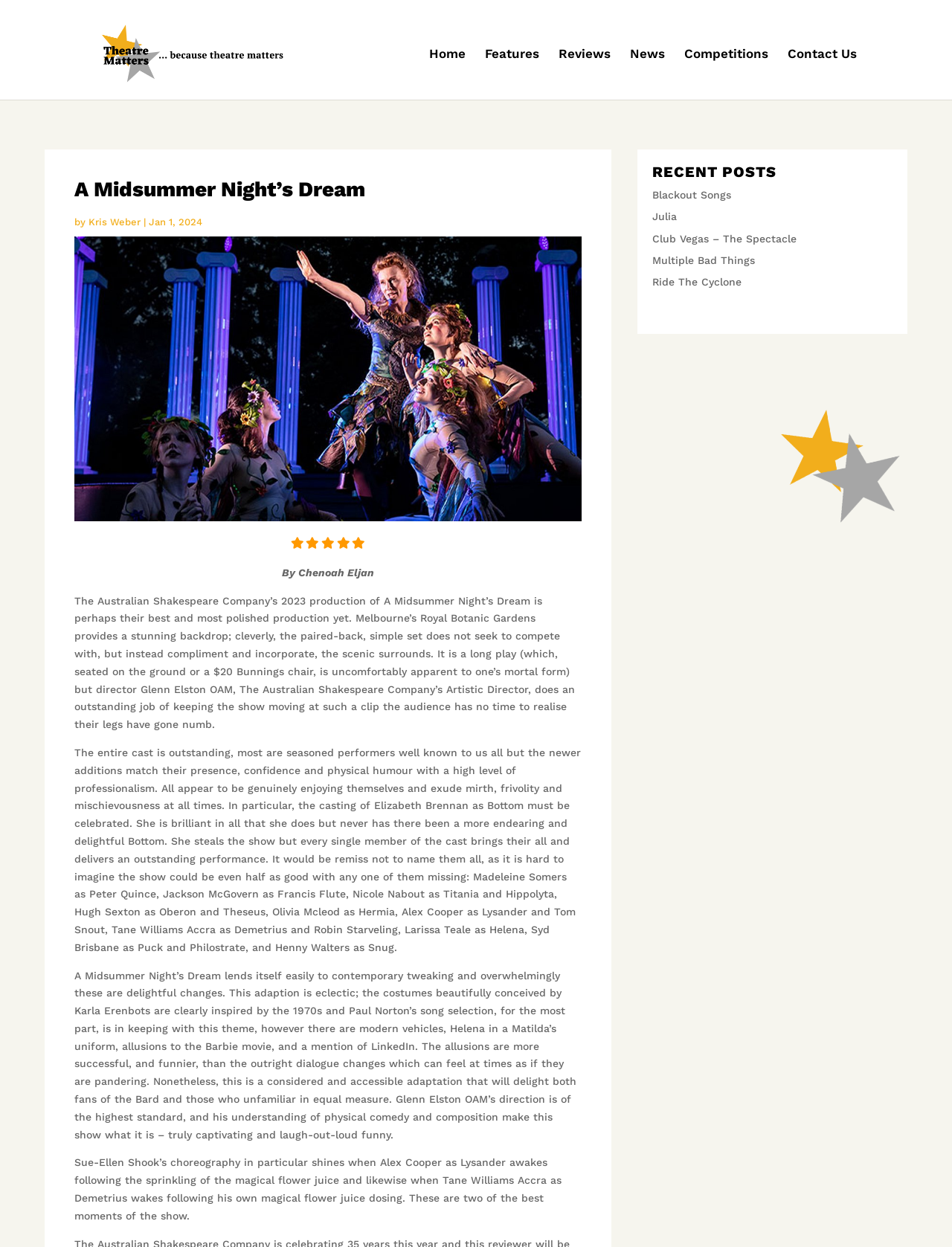Using the element description Contact Us, predict the bounding box coordinates for the UI element. Provide the coordinates in (top-left x, top-left y, bottom-right x, bottom-right y) format with values ranging from 0 to 1.

[0.827, 0.039, 0.9, 0.08]